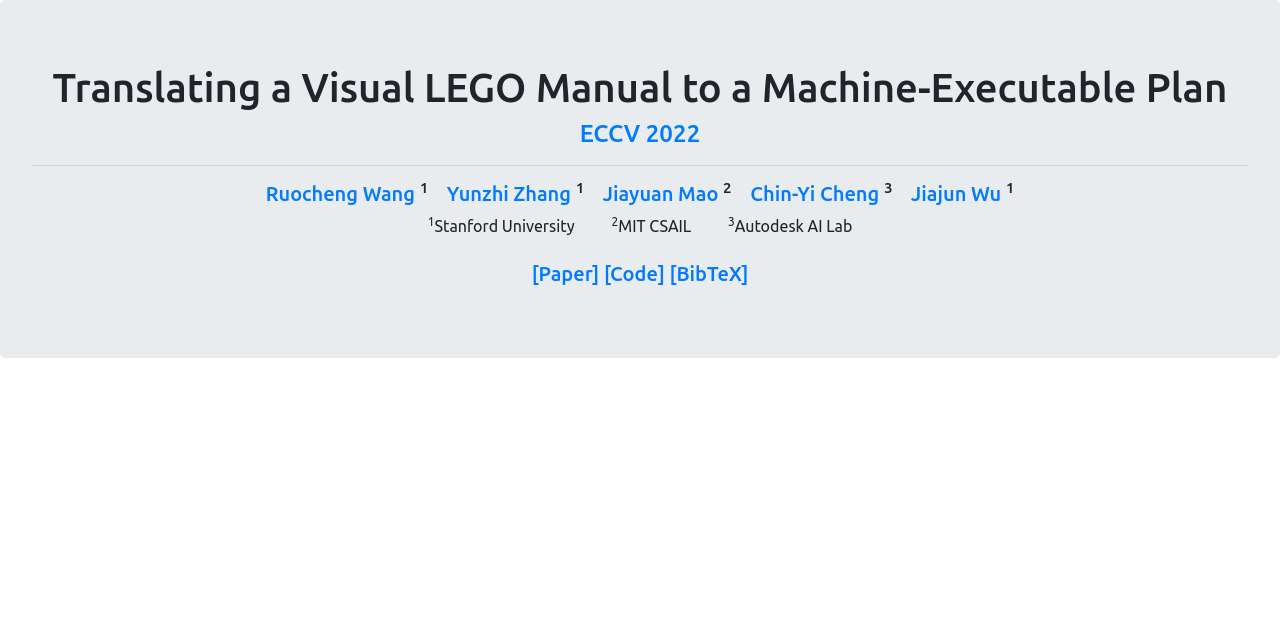Predict the bounding box of the UI element based on this description: "Ruocheng Wang".

[0.208, 0.282, 0.328, 0.318]